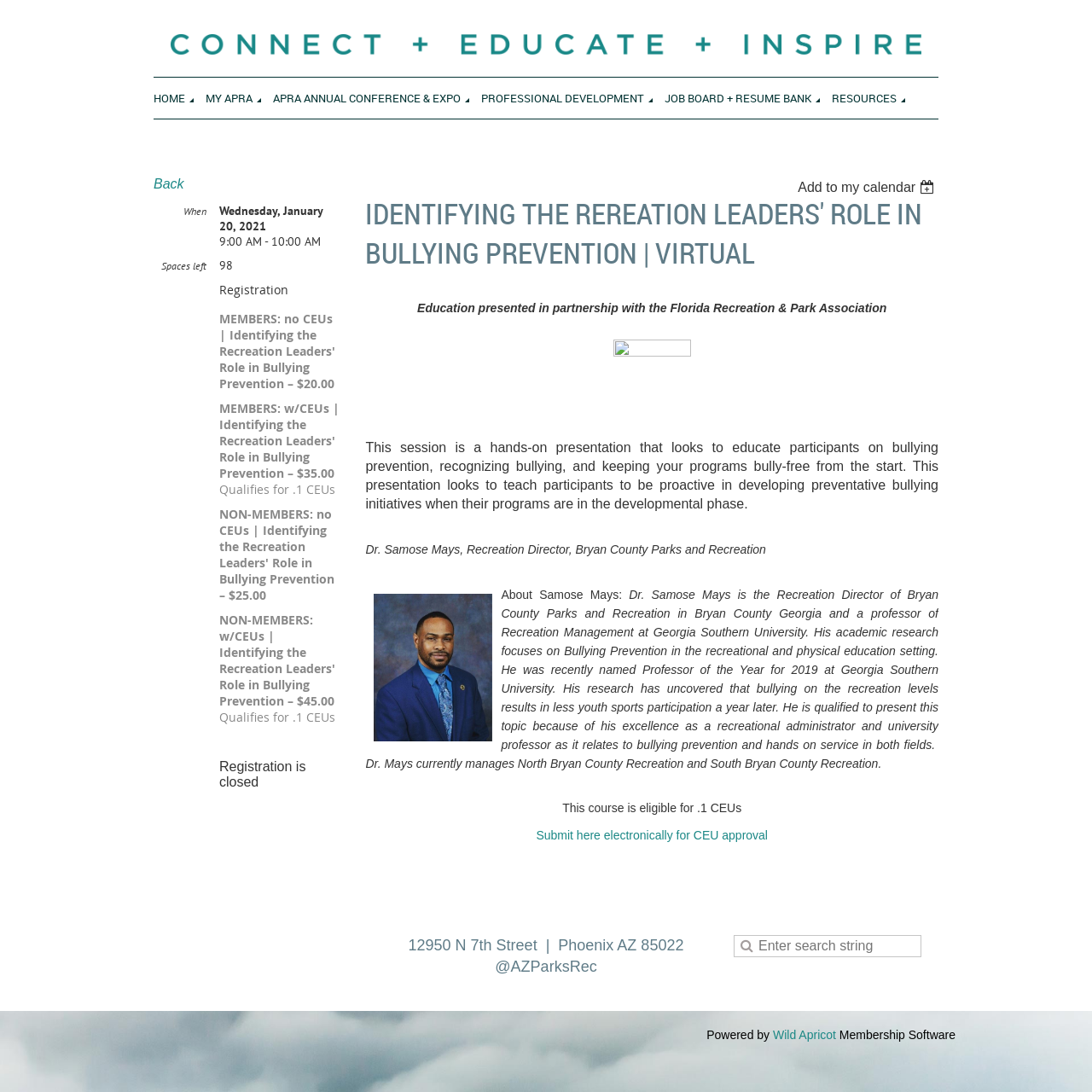How many CEUs is this course eligible for?
Based on the image, answer the question with as much detail as possible.

I obtained this answer by reading the text 'This course is eligible for .1 CEUs' which explicitly states the number of CEUs.